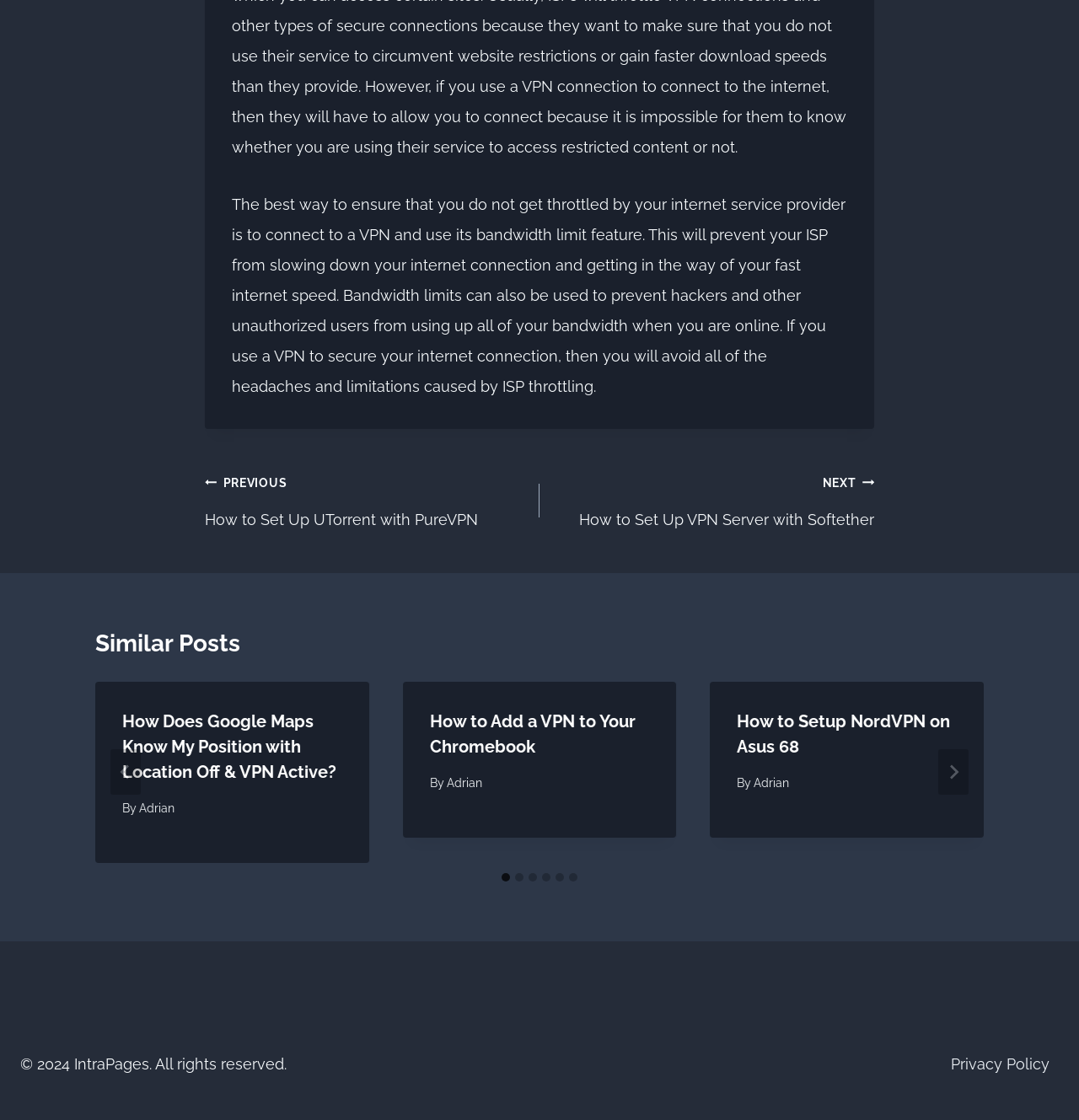What is the copyright information at the bottom of the page?
Please answer the question as detailed as possible based on the image.

The copyright information is located at the bottom of the page and states '© 2024 IntraPages. All rights reserved.' which indicates that the content on the page is owned by IntraPages and is protected by copyright law.